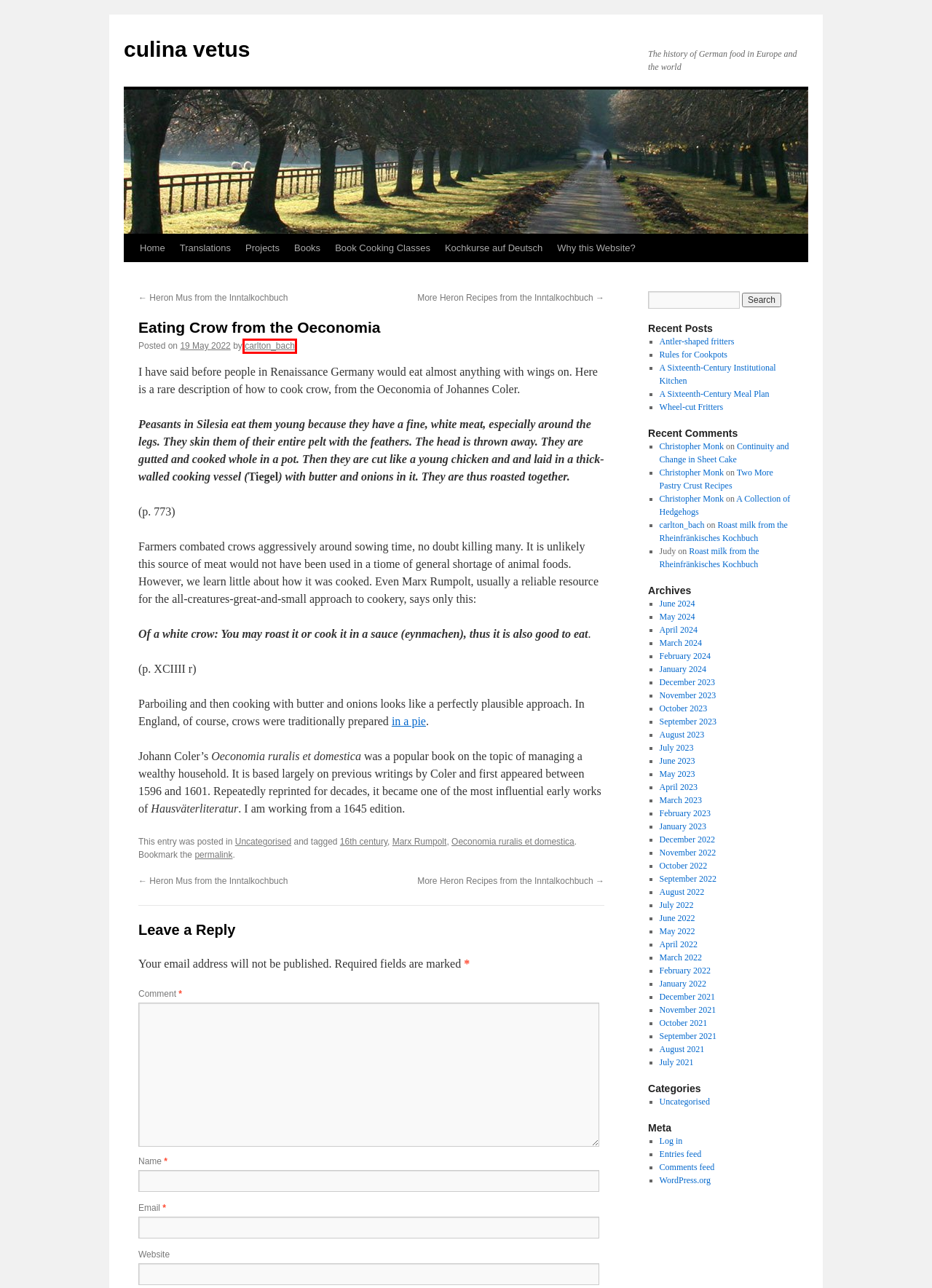Inspect the screenshot of a webpage with a red rectangle bounding box. Identify the webpage description that best corresponds to the new webpage after clicking the element inside the bounding box. Here are the candidates:
A. Roast milk from the Rheinfränkisches Kochbuch | culina vetus
B. September | 2022 | culina vetus
C. culina vetus | The history of German food in Europe and the world
D. October | 2021 | culina vetus
E. MONK'S MODERN MEDIEVAL CUISINE – Medieval food for modern food lovers
F. February | 2023 | culina vetus
G. carlton_bach | culina vetus
H. Two More Pastry Crust Recipes | culina vetus

G